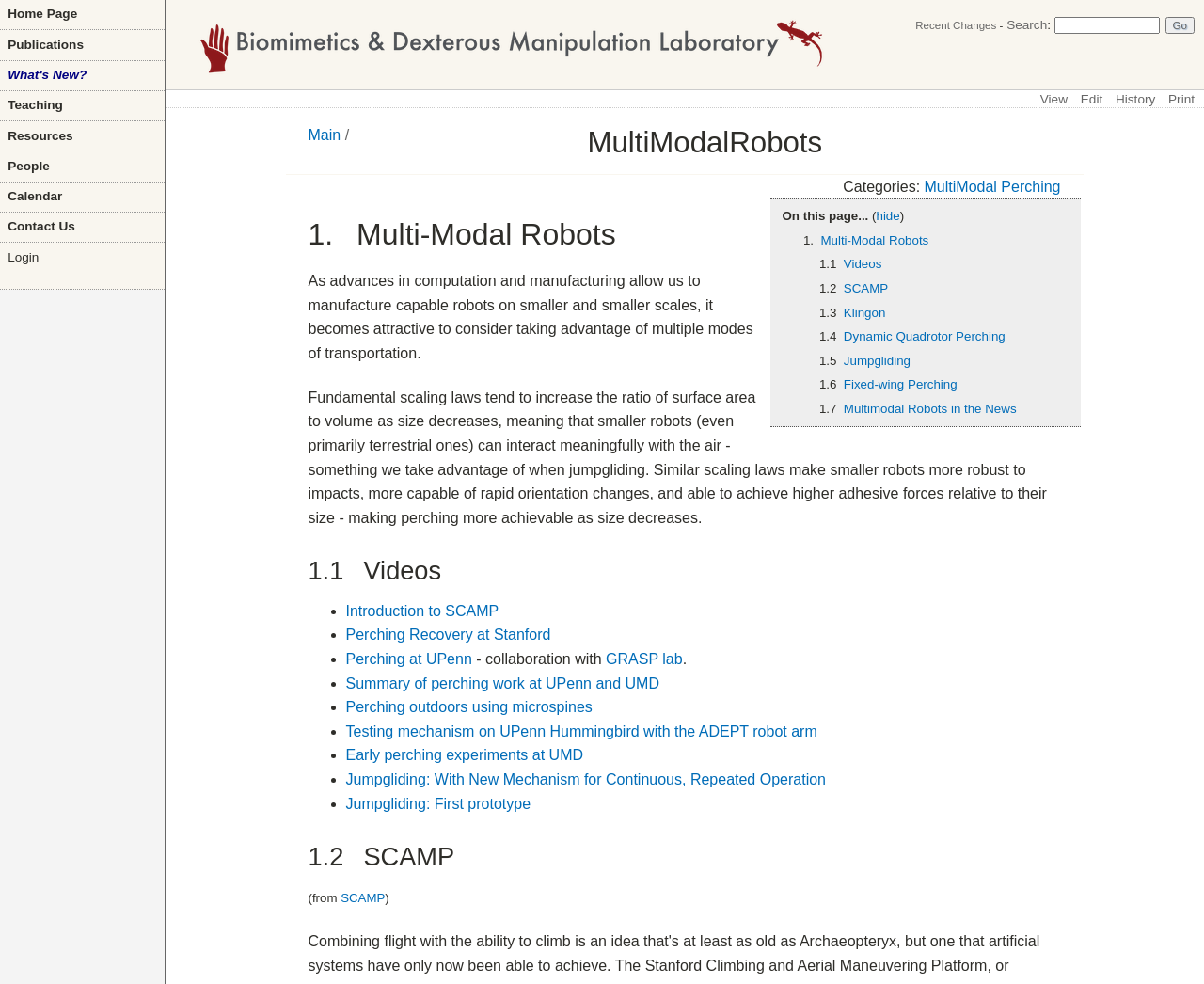Can you determine the bounding box coordinates of the area that needs to be clicked to fulfill the following instruction: "Click on the 'Home Page' link"?

[0.0, 0.0, 0.137, 0.03]